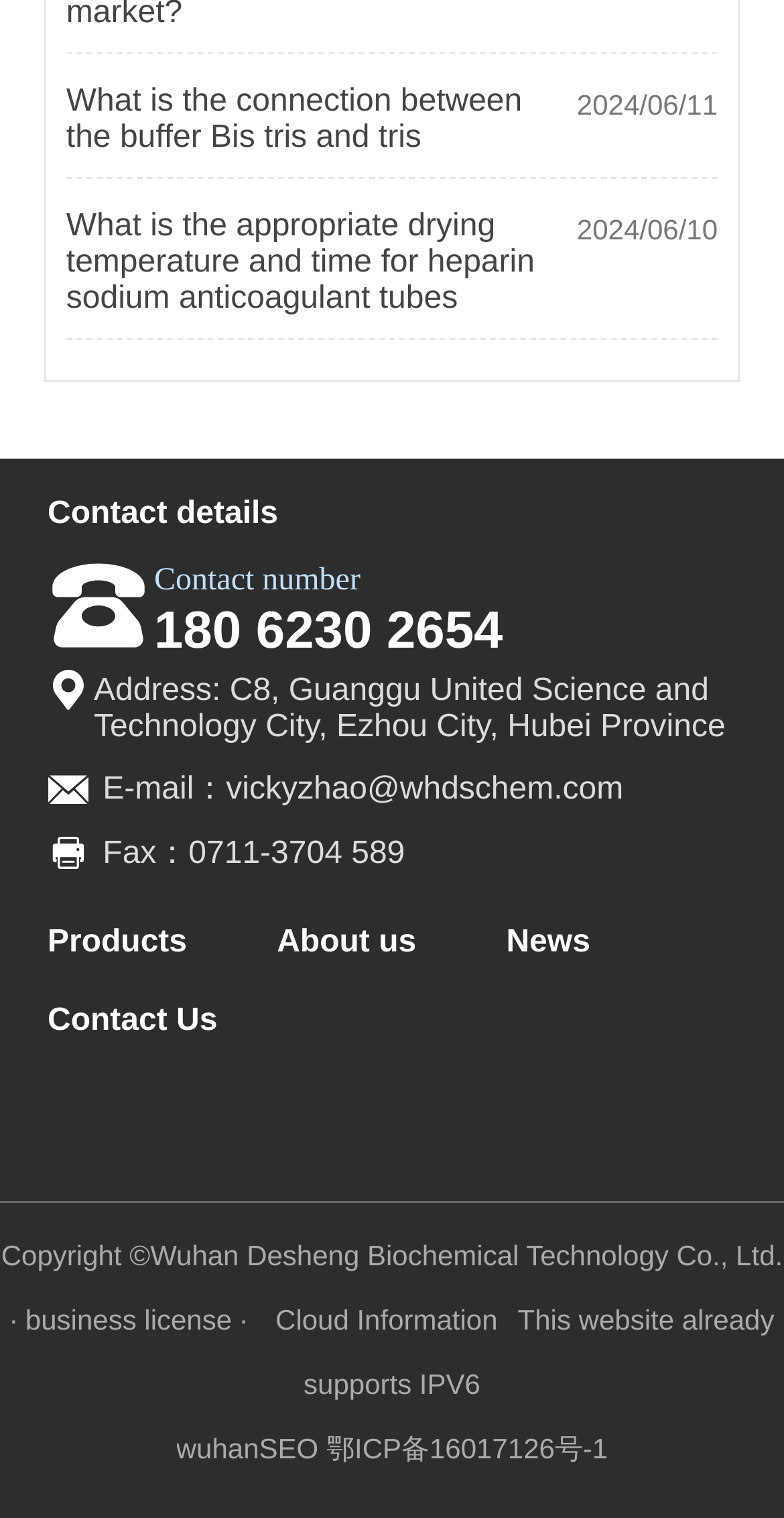Using the description: "· business license ·", identify the bounding box of the corresponding UI element in the screenshot.

[0.012, 0.859, 0.326, 0.88]